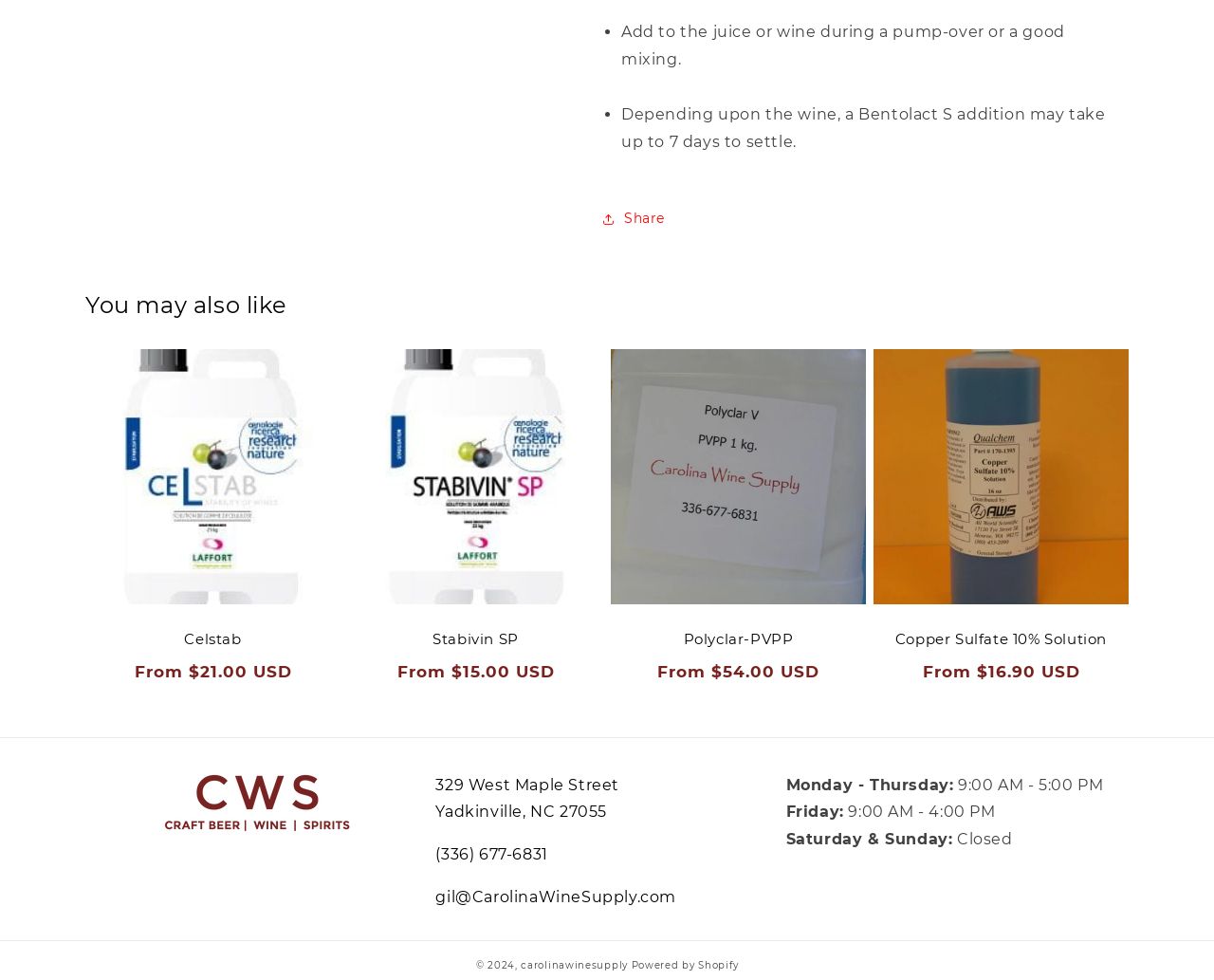From the details in the image, provide a thorough response to the question: What is the phone number of Carolina Wine Supply?

I found the phone number listed at the bottom of the page, which is (336) 677-6831.